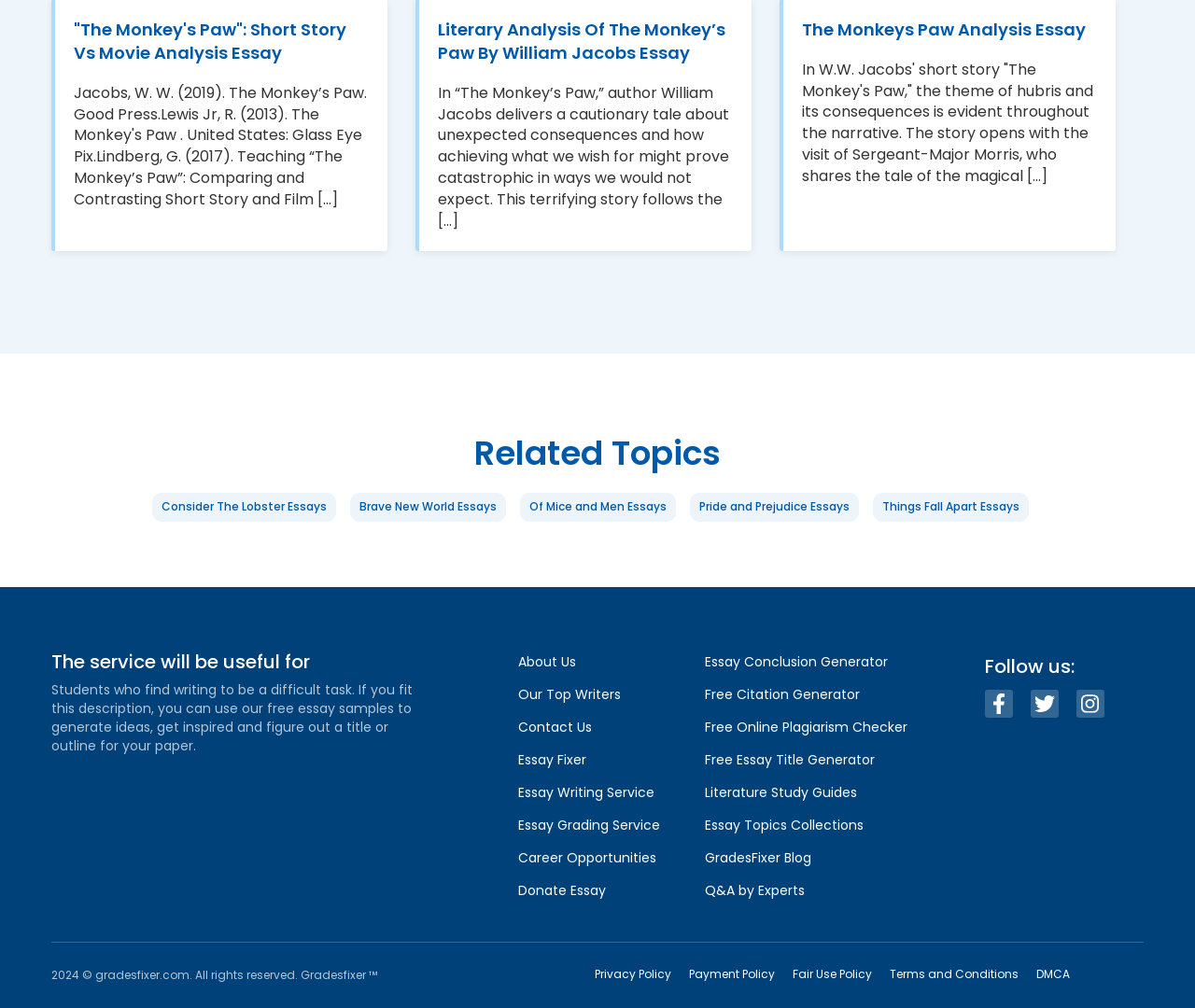Give a concise answer using only one word or phrase for this question:
What is the name of the author of 'The Monkey's Paw'?

William Jacobs